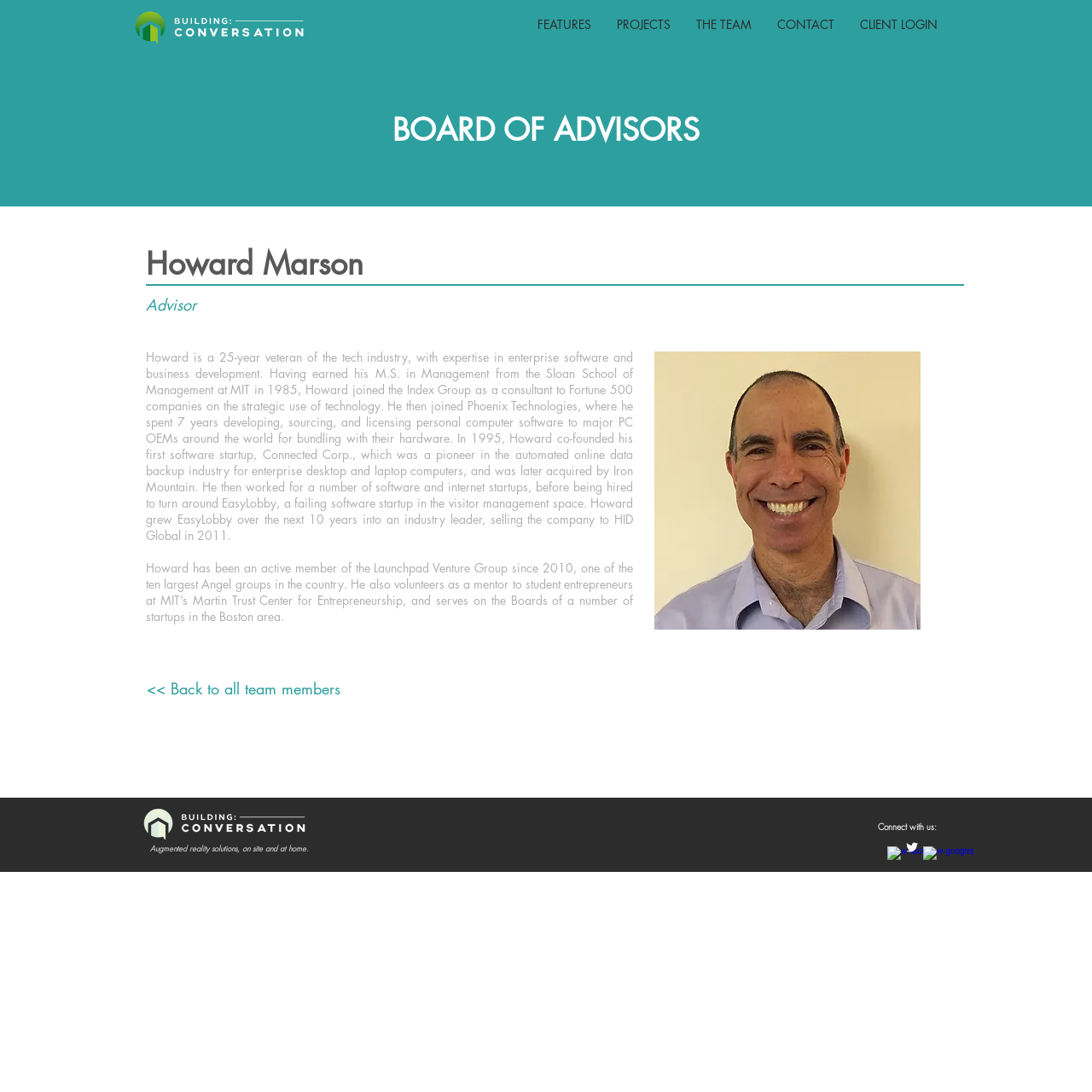Determine the bounding box coordinates for the HTML element described here: "CLIENT LOGIN".

[0.775, 0.01, 0.87, 0.035]